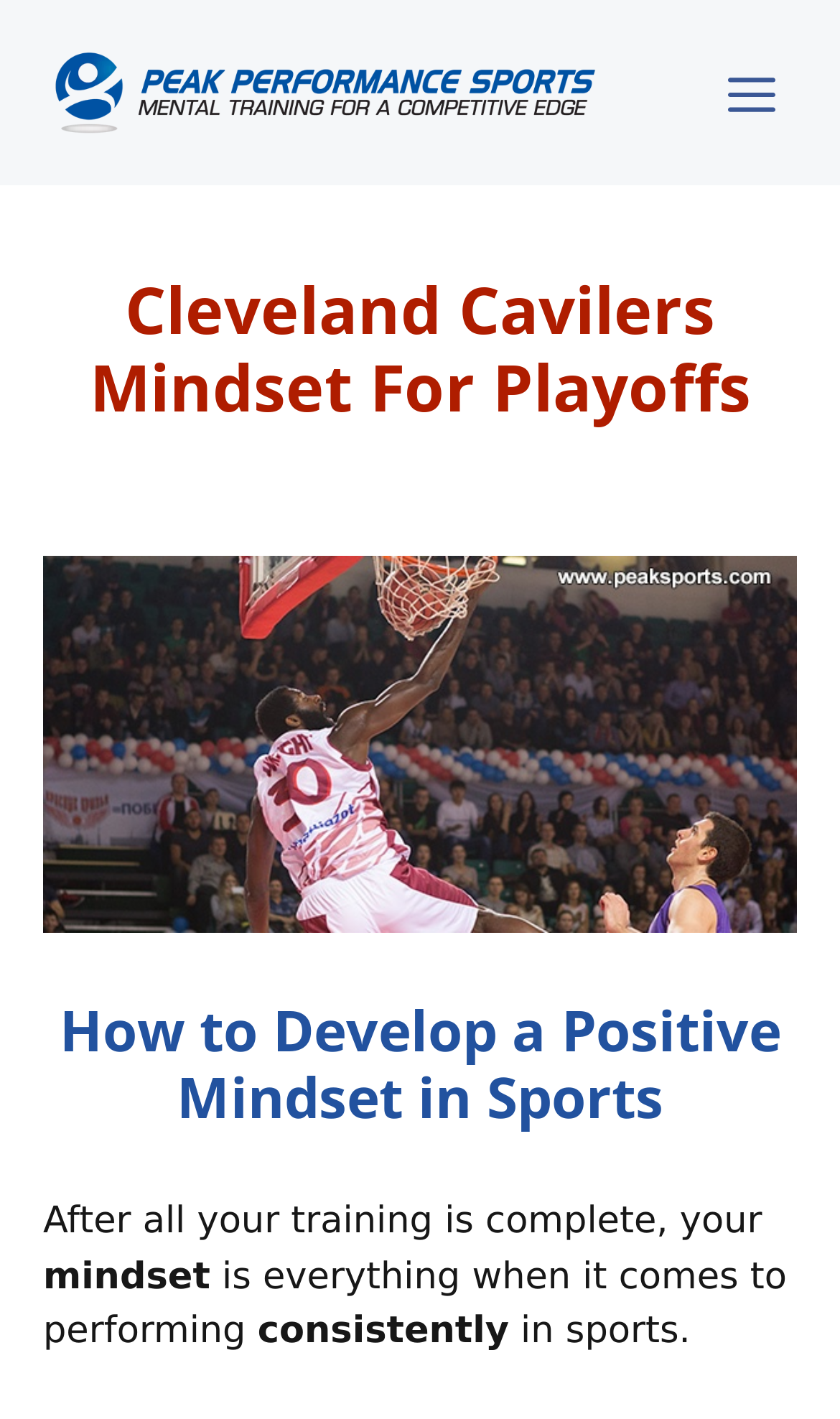Locate the UI element described as follows: "SOA". Return the bounding box coordinates as four float numbers between 0 and 1 in the order [left, top, right, bottom].

None